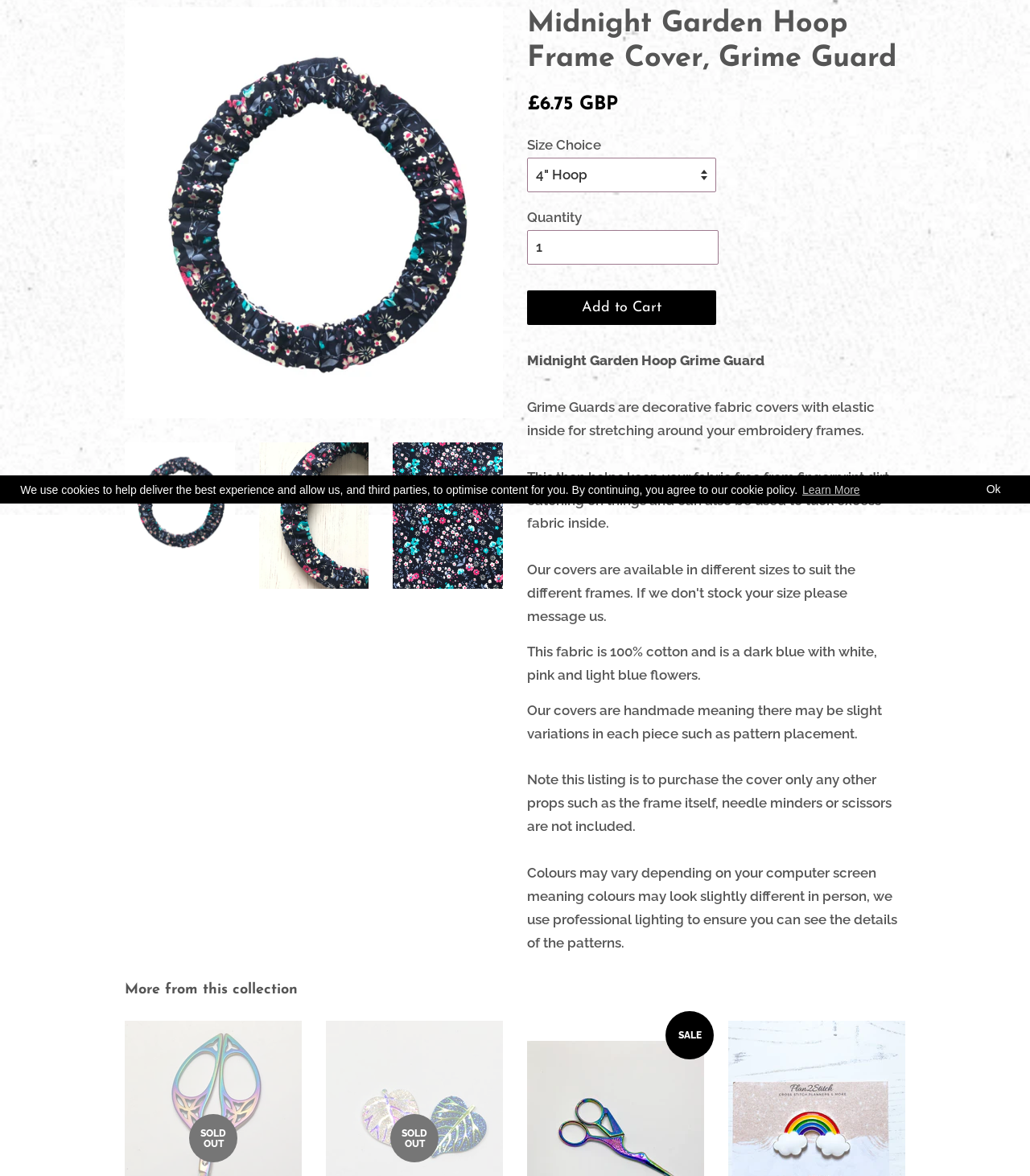Given the element description Margaret Sherry, specify the bounding box coordinates of the corresponding UI element in the format (top-left x, top-left y, bottom-right x, bottom-right y). All values must be between 0 and 1.

[0.455, 0.249, 0.595, 0.276]